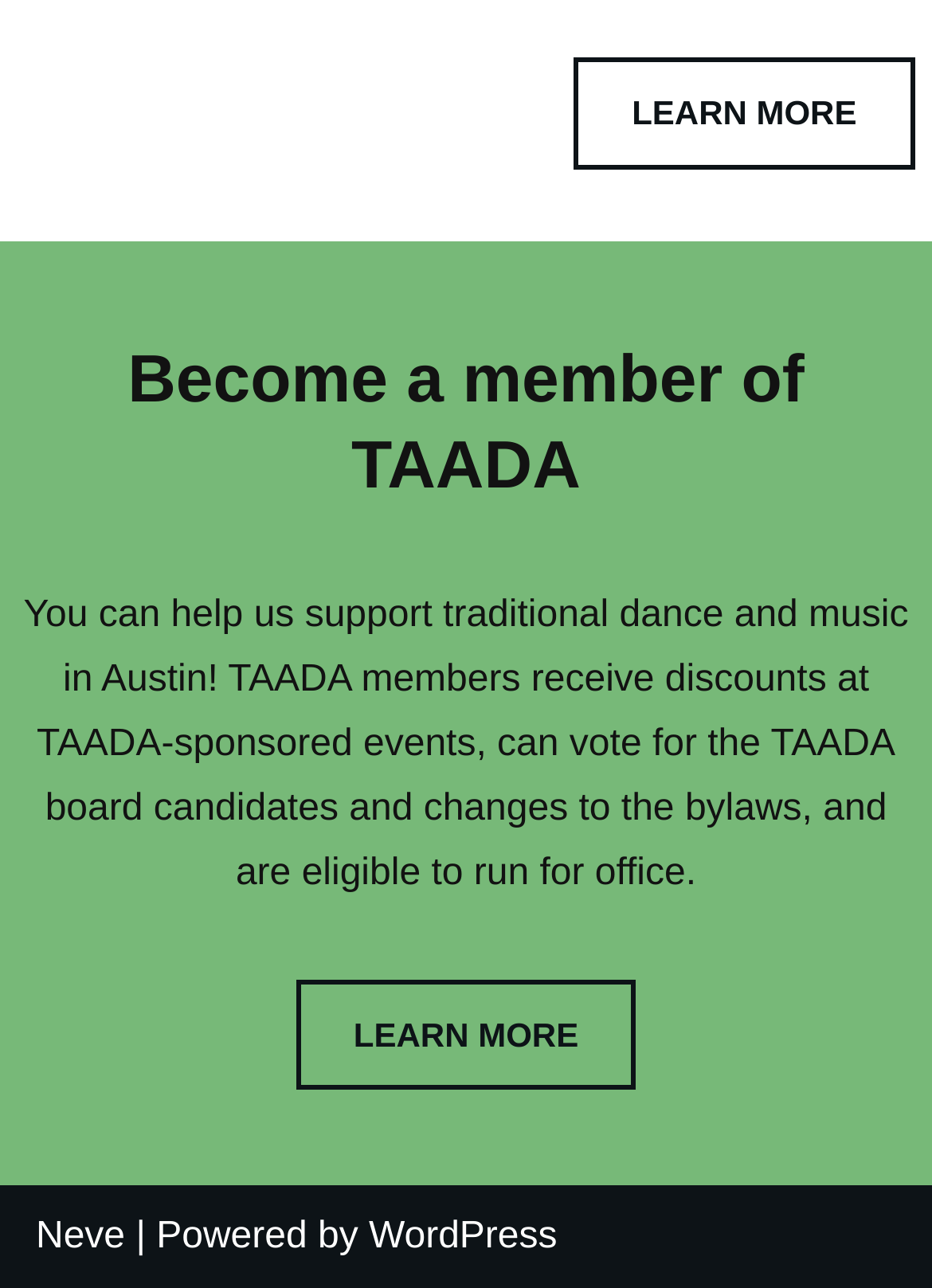Identify the bounding box for the UI element that is described as follows: "Neve".

[0.038, 0.944, 0.134, 0.976]